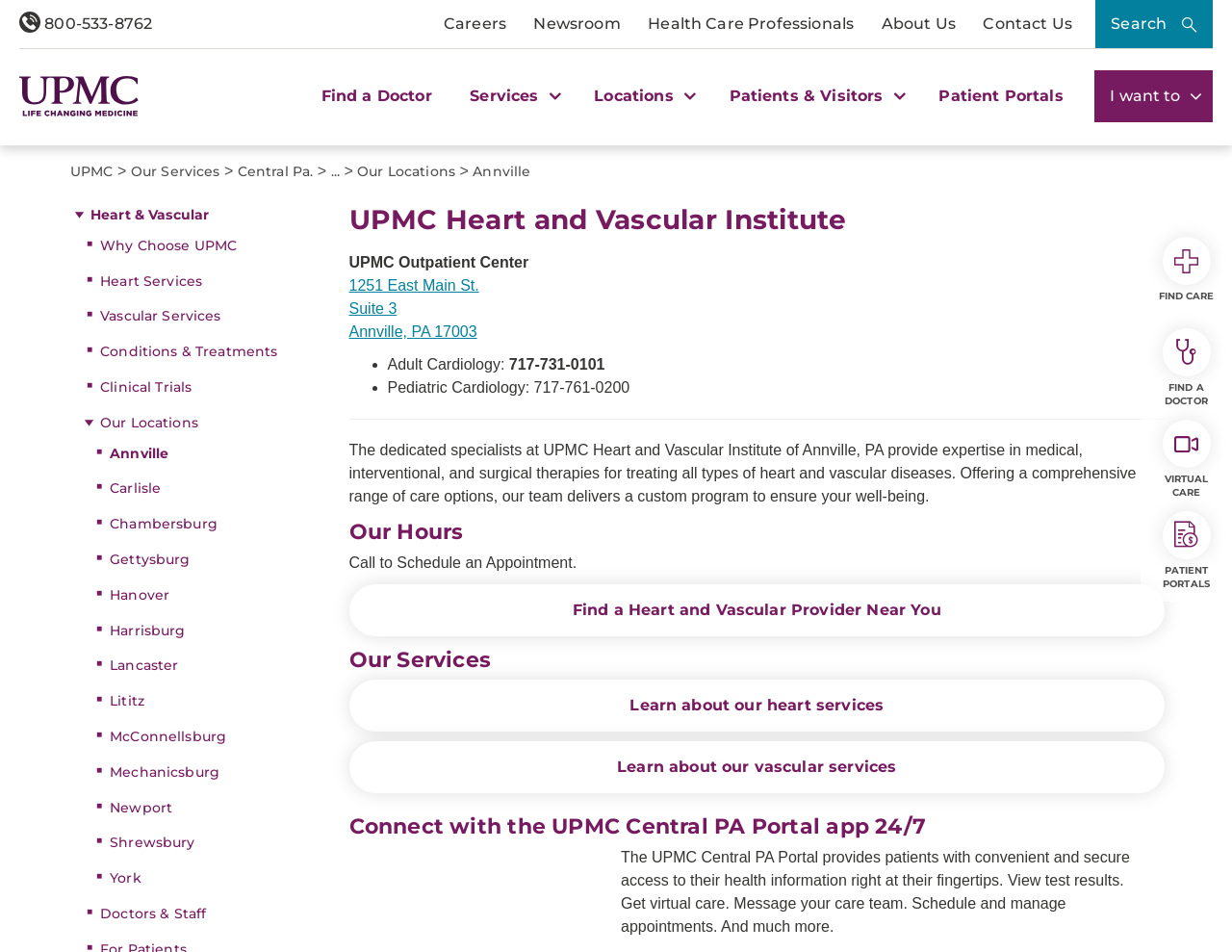Determine the bounding box coordinates for the clickable element to execute this instruction: "Search for something". Provide the coordinates as four float numbers between 0 and 1, i.e., [left, top, right, bottom].

None